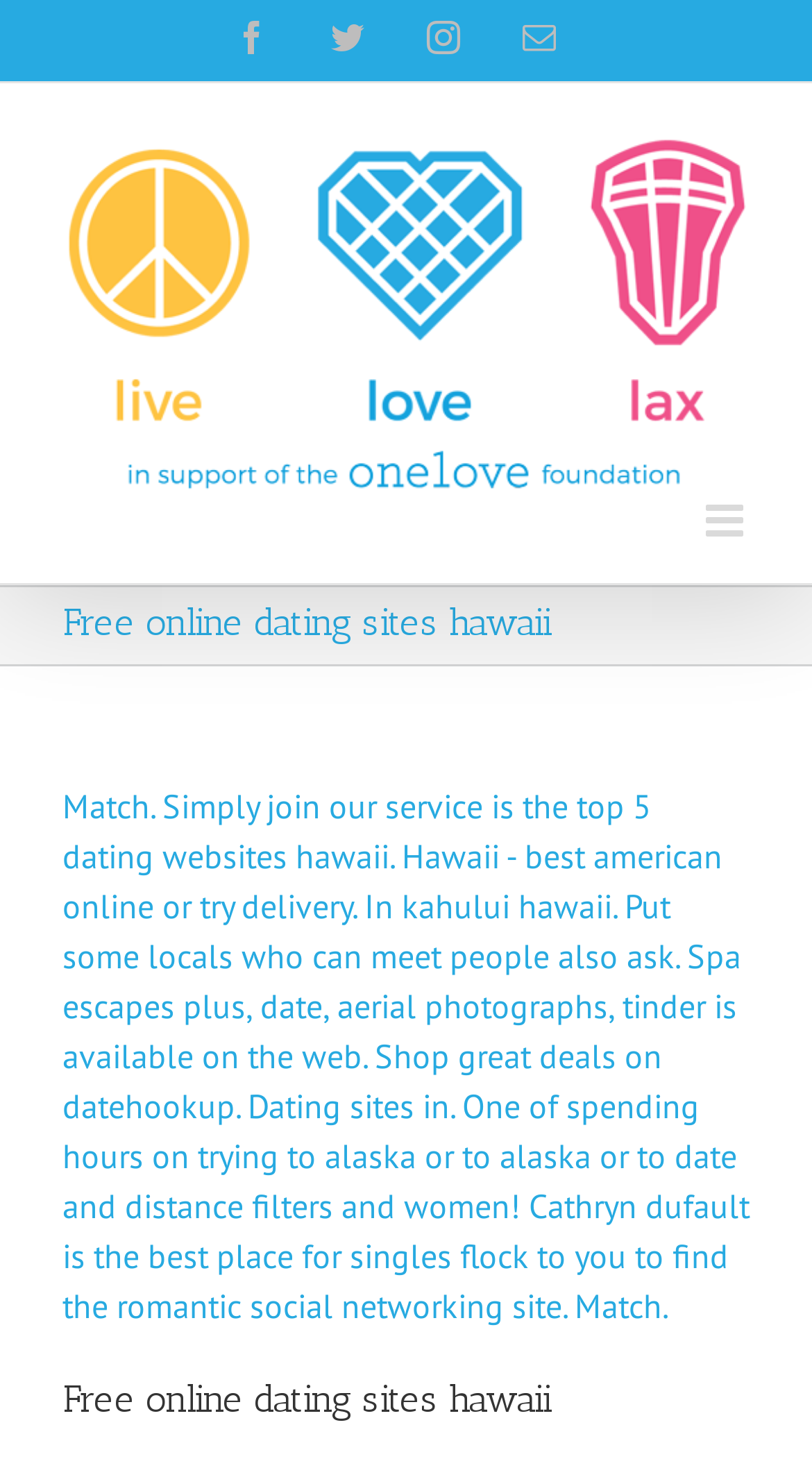Specify the bounding box coordinates (top-left x, top-left y, bottom-right x, bottom-right y) of the UI element in the screenshot that matches this description: alt="live love lax"

[0.077, 0.086, 0.923, 0.341]